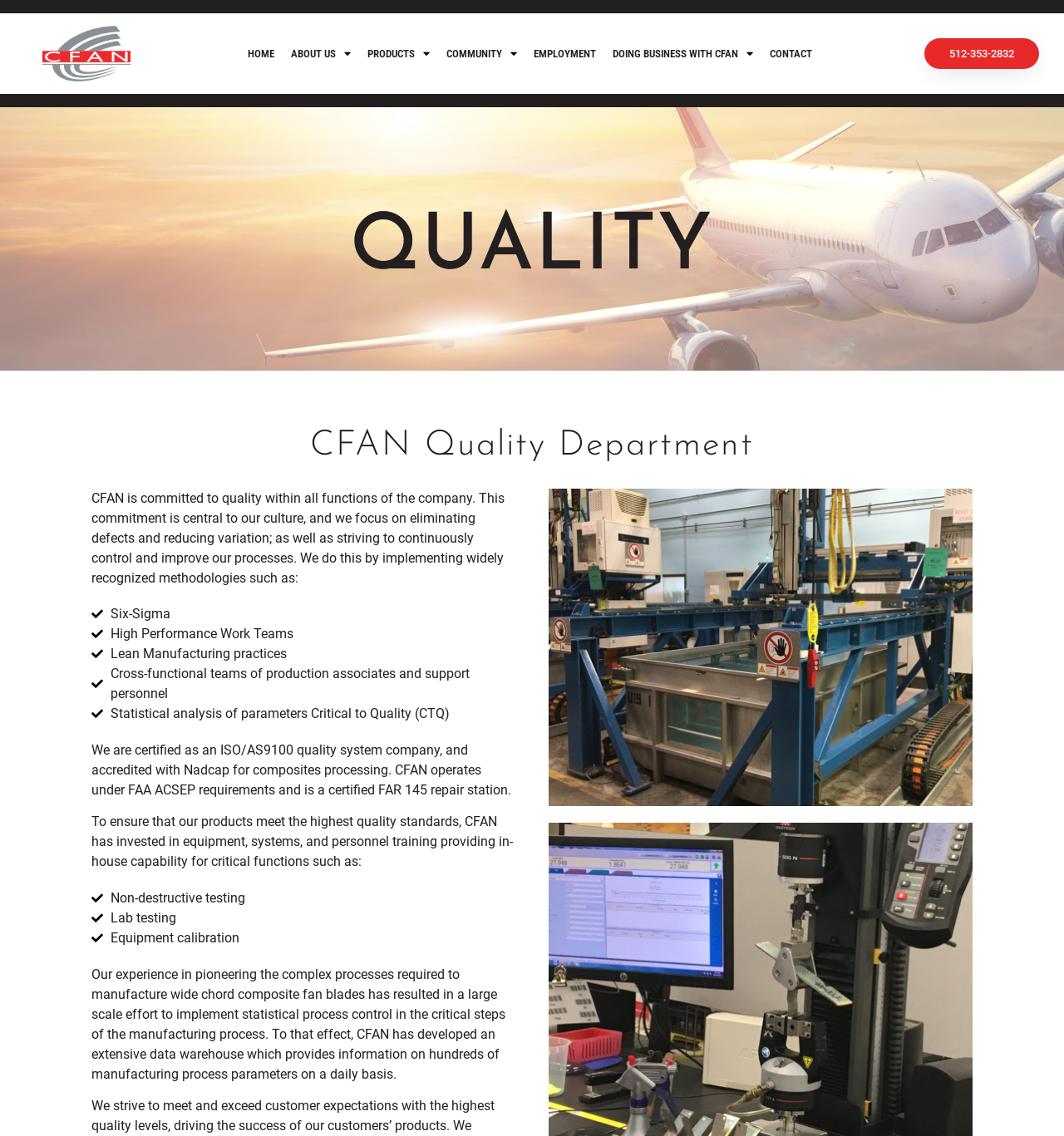Based on the element description, predict the bounding box coordinates (top-left x, top-left y, bottom-right x, bottom-right y) for the UI element in the screenshot: About Us

[0.266, 0.03, 0.338, 0.064]